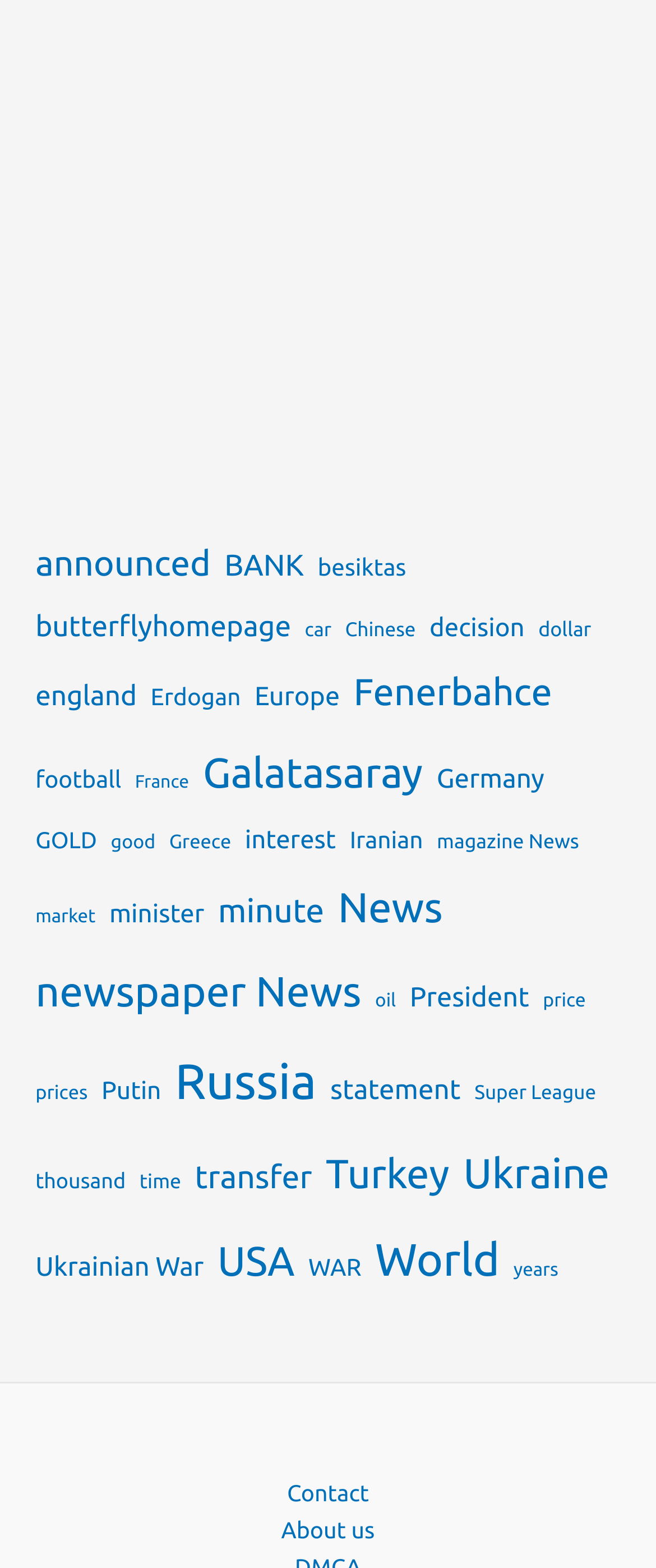Determine the bounding box for the UI element as described: "Contact". The coordinates should be represented as four float numbers between 0 and 1, formatted as [left, top, right, bottom].

[0.386, 0.941, 0.614, 0.965]